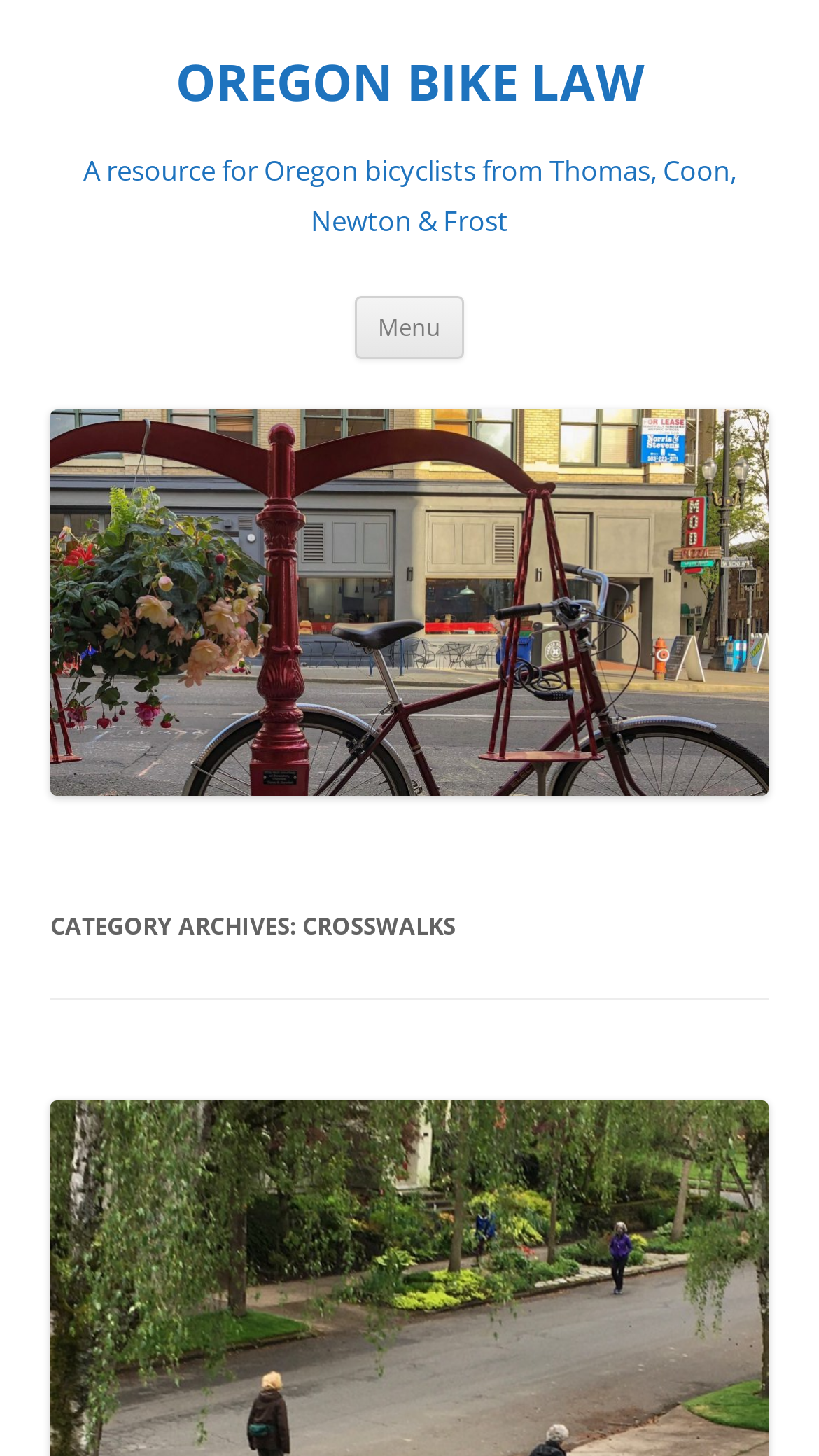Is there a menu button on the page?
Can you offer a detailed and complete answer to this question?

I found the menu button by looking at the element 'button' with the text 'Menu' which is located at the top-right corner of the page.